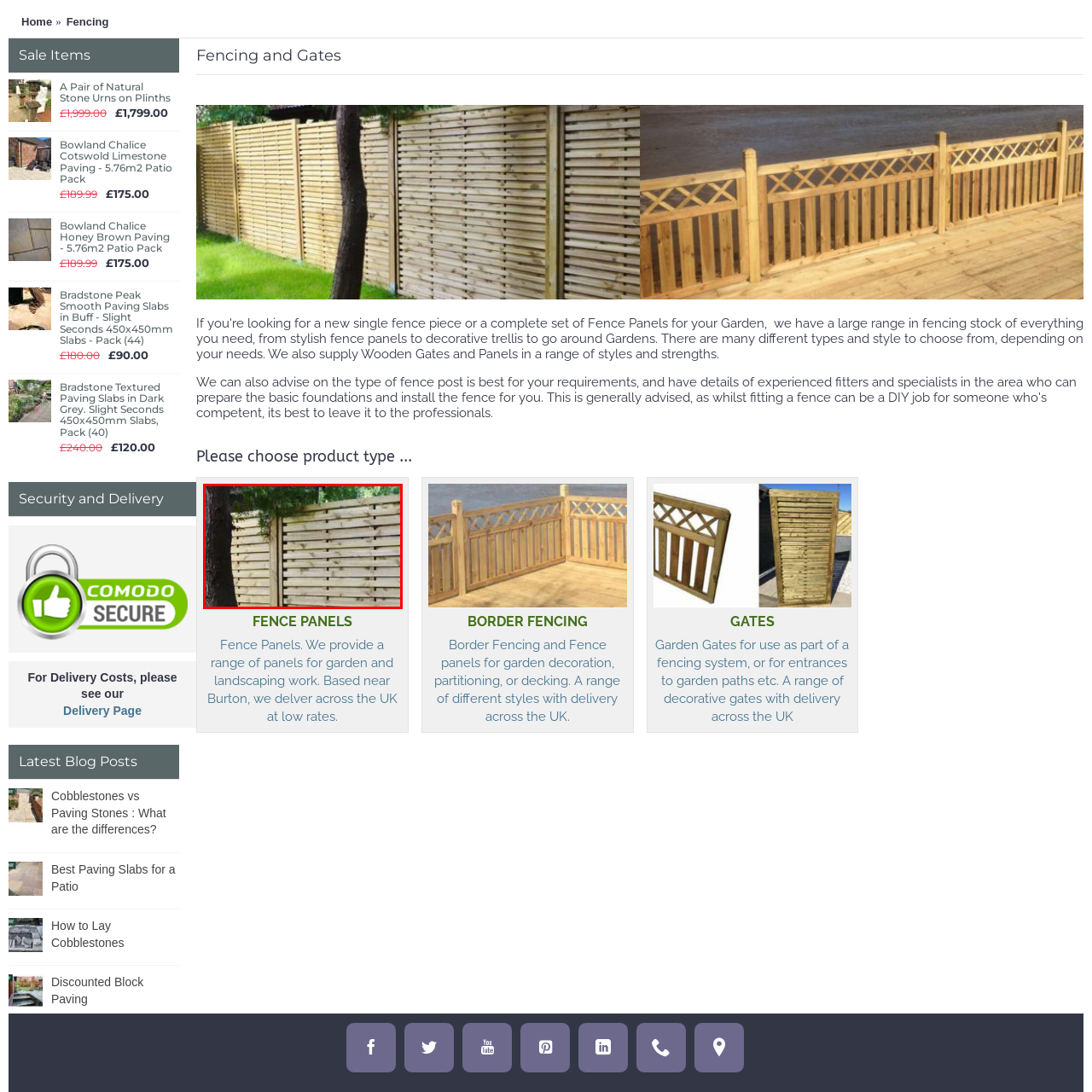What is the purpose of this type of fencing?
Focus on the section of the image outlined in red and give a thorough answer to the question.

According to the caption, this type of fencing is ideal for enhancing privacy in gardens and outdoor spaces while also adding a touch of sophistication.